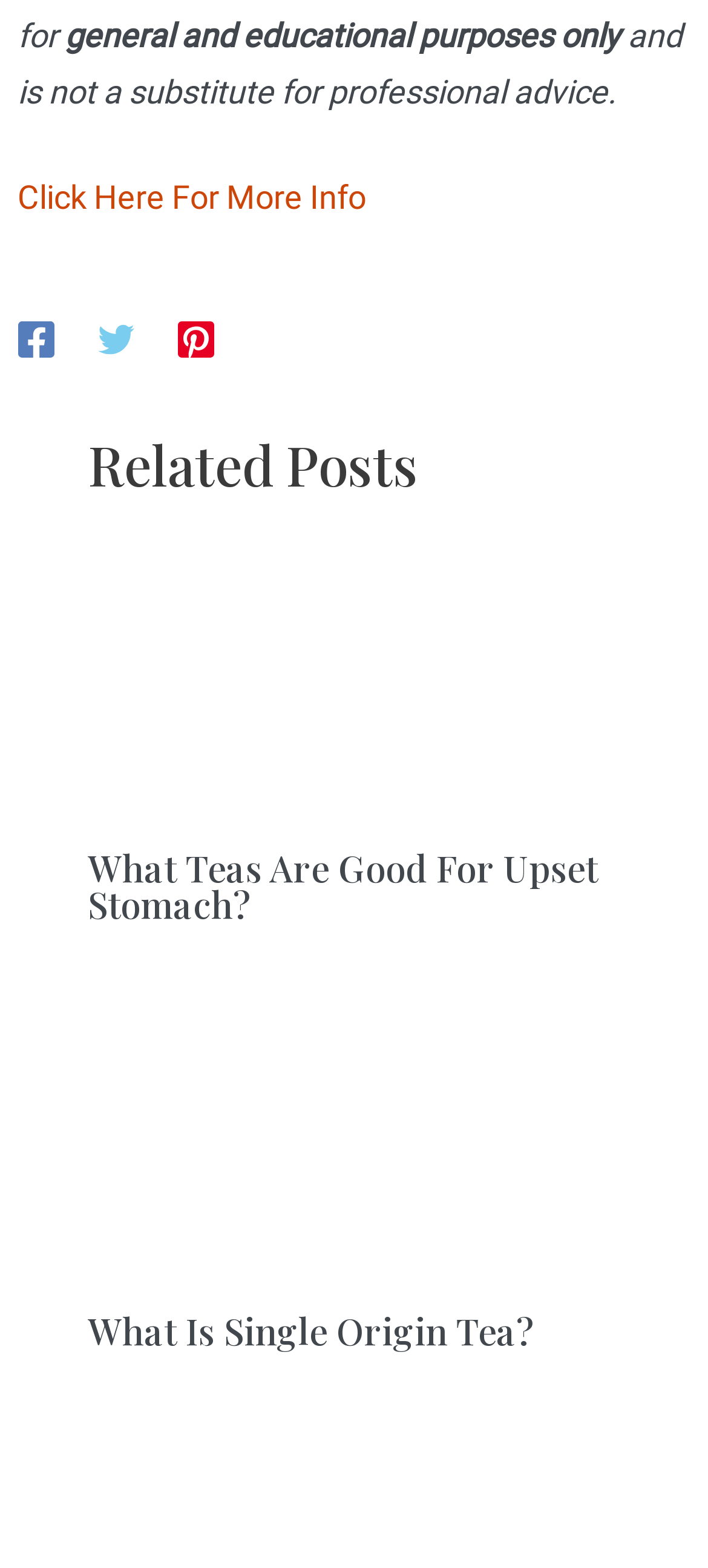Determine the bounding box coordinates (top-left x, top-left y, bottom-right x, bottom-right y) of the UI element described in the following text: aria-label="Facebook"

[0.025, 0.203, 0.076, 0.229]